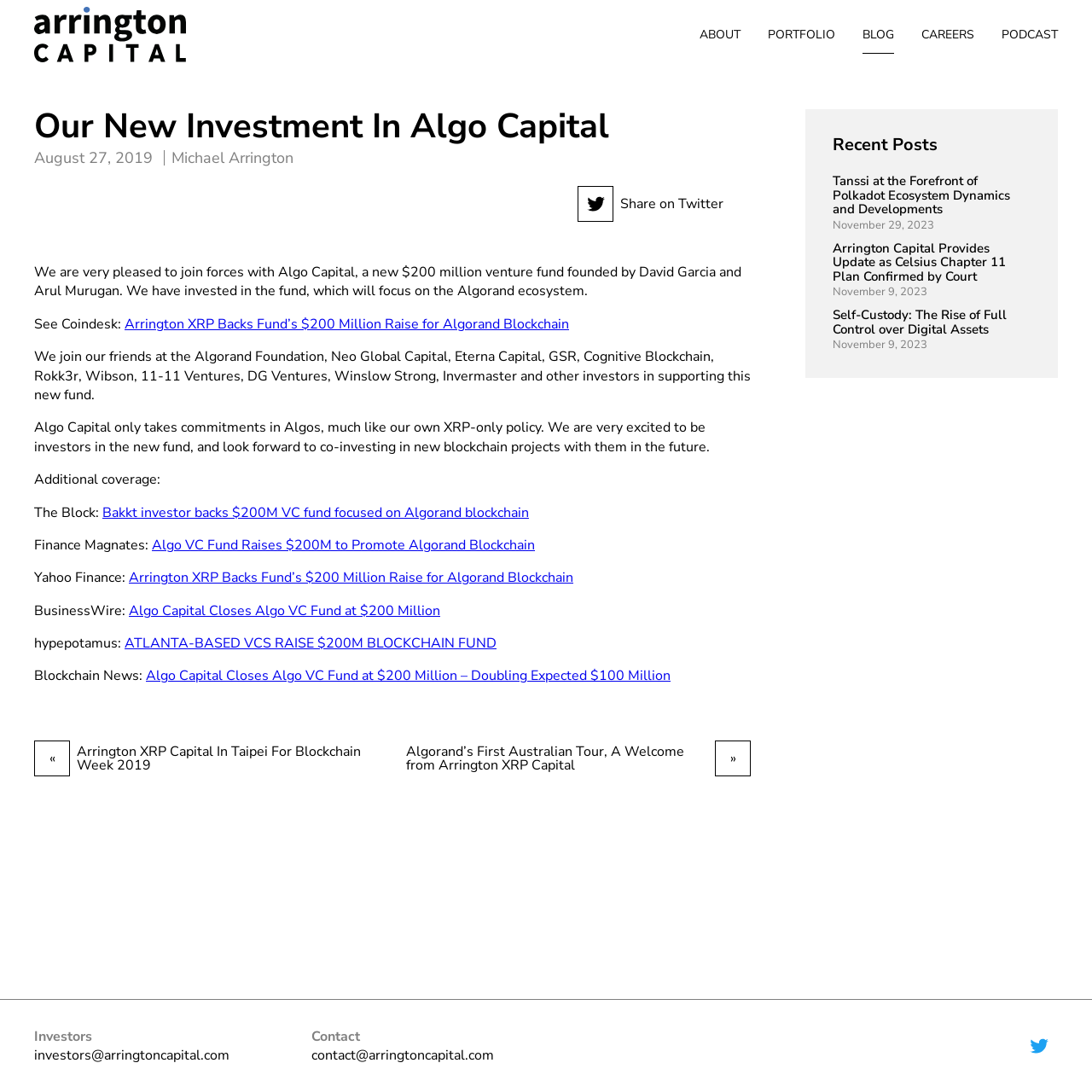Locate the coordinates of the bounding box for the clickable region that fulfills this instruction: "Contact the investors".

[0.031, 0.958, 0.21, 0.975]